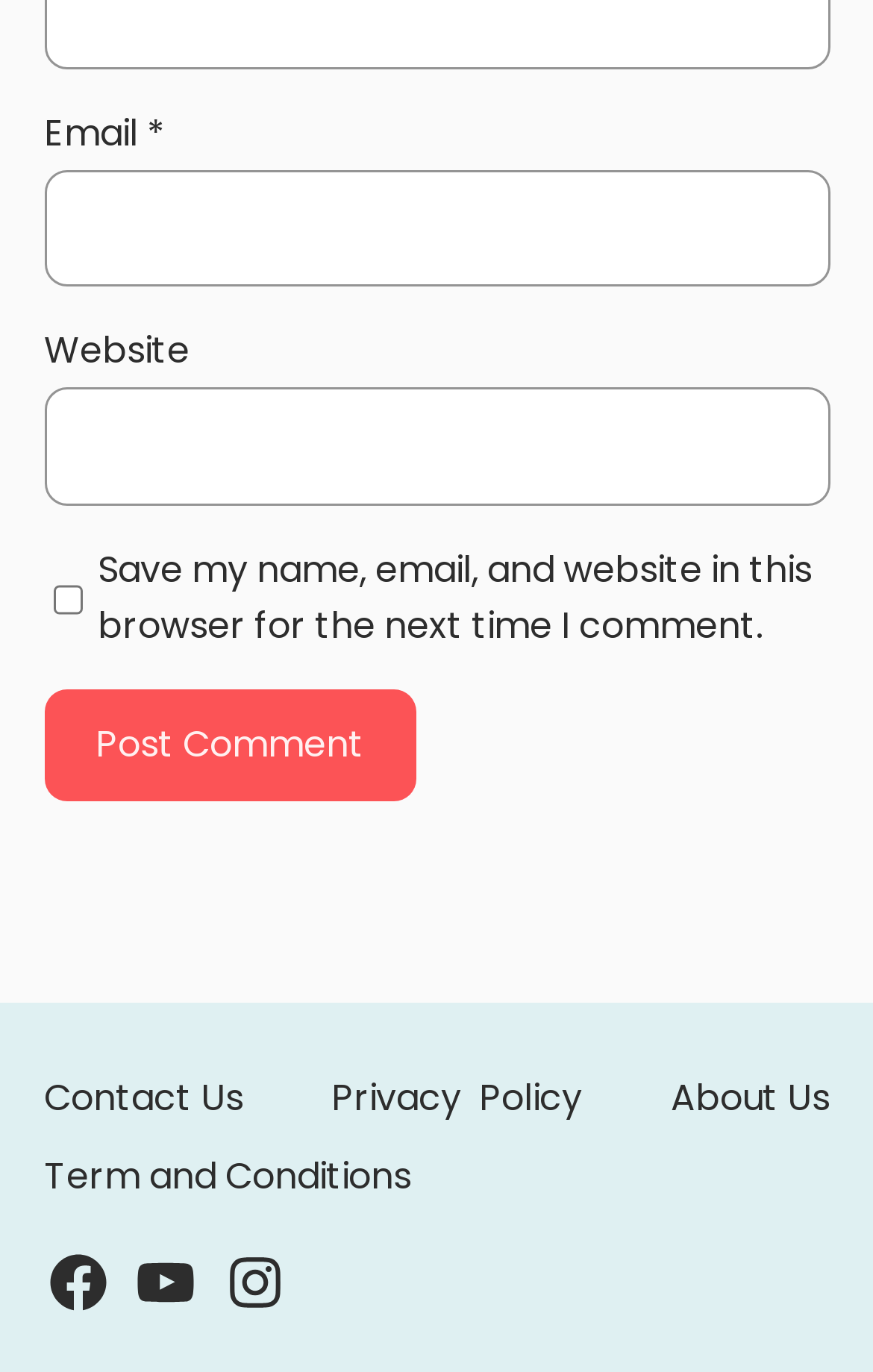Please predict the bounding box coordinates of the element's region where a click is necessary to complete the following instruction: "Visit contact us page". The coordinates should be represented by four float numbers between 0 and 1, i.e., [left, top, right, bottom].

[0.05, 0.78, 0.278, 0.821]